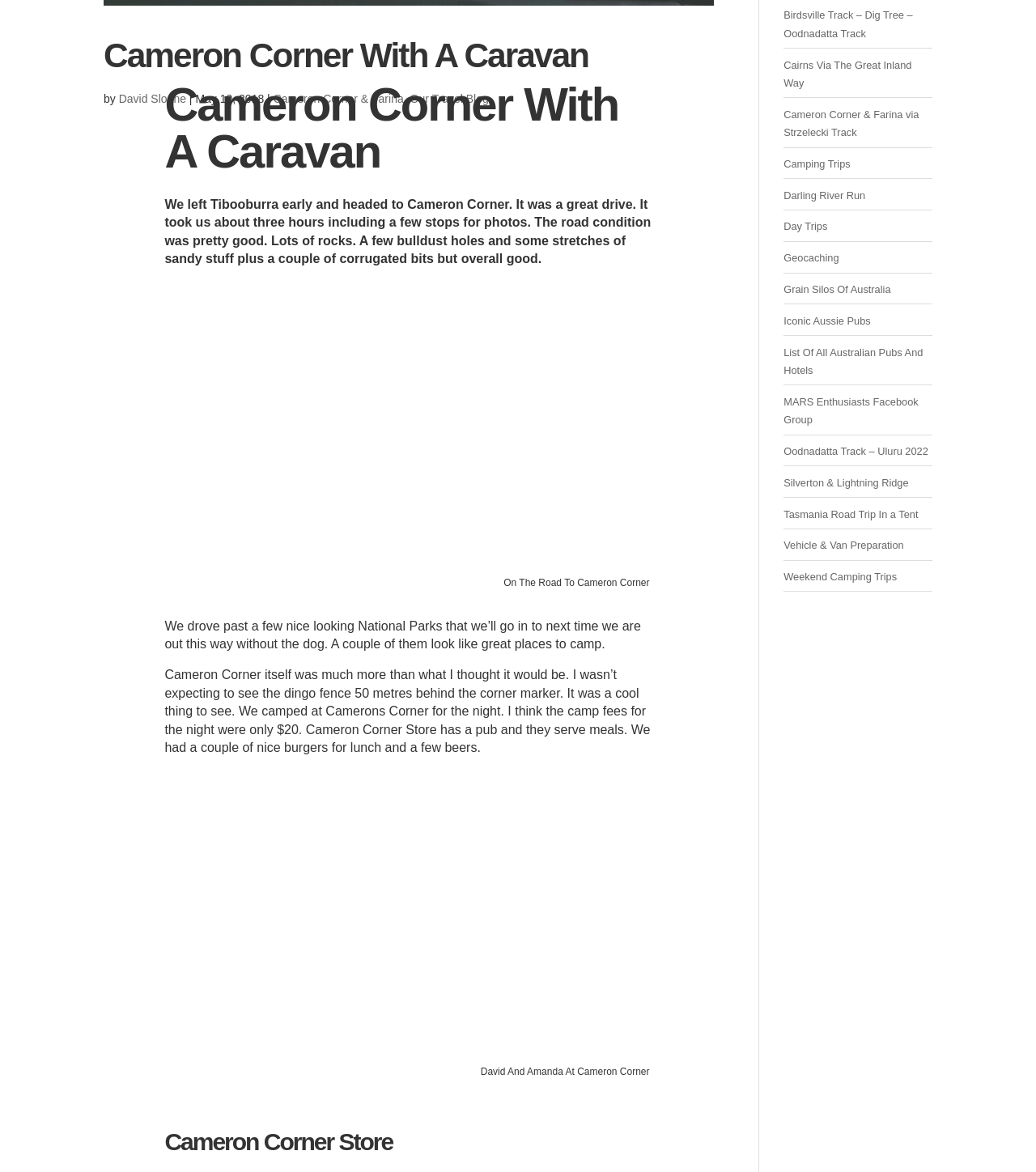Given the element description, predict the bounding box coordinates in the format (top-left x, top-left y, bottom-right x, bottom-right y), using floating point numbers between 0 and 1: Geocaching

[0.756, 0.215, 0.81, 0.225]